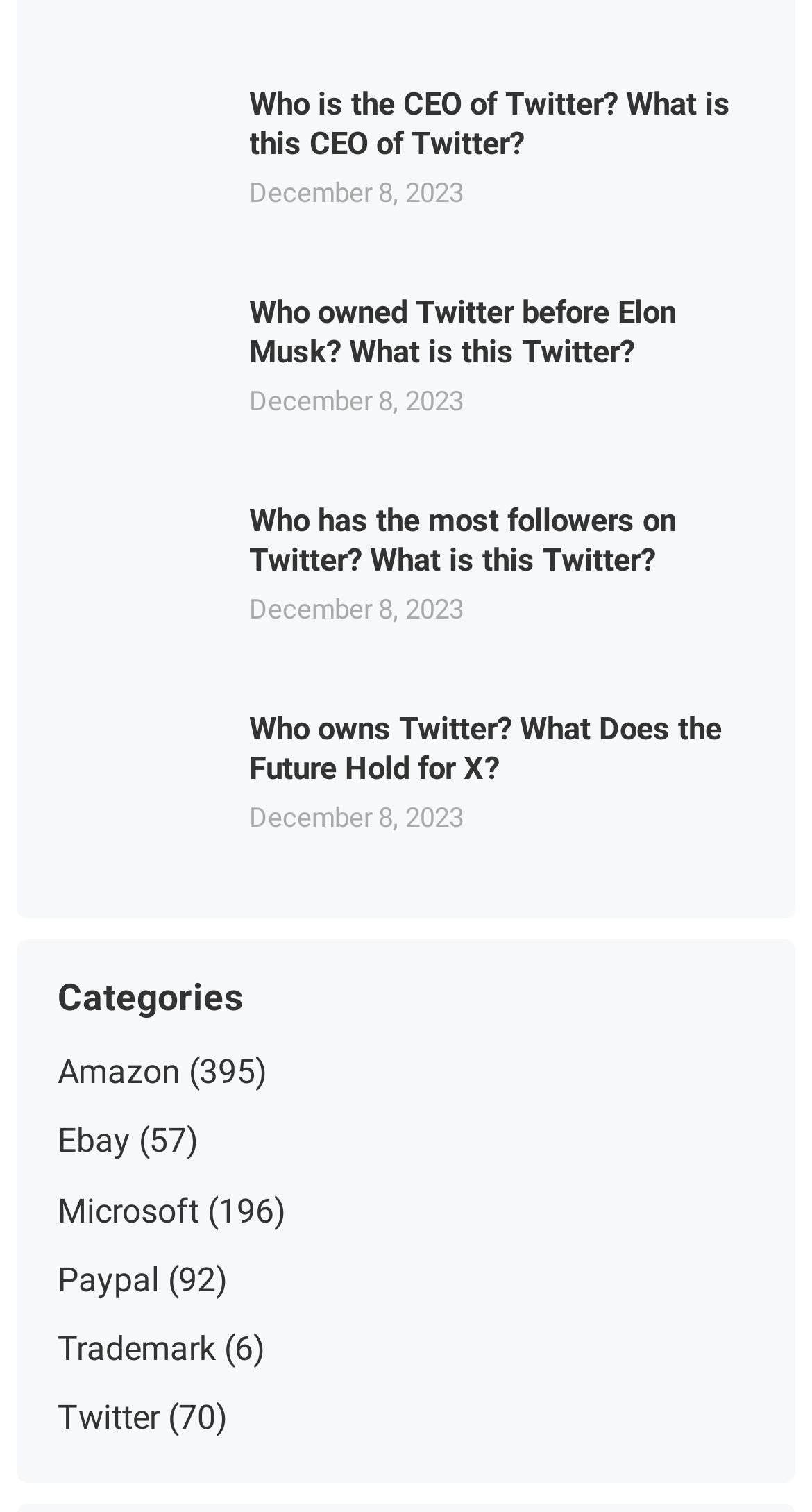Can you find the bounding box coordinates for the element to click on to achieve the instruction: "Click the link to know who is the CEO of Twitter"?

[0.307, 0.056, 0.929, 0.11]